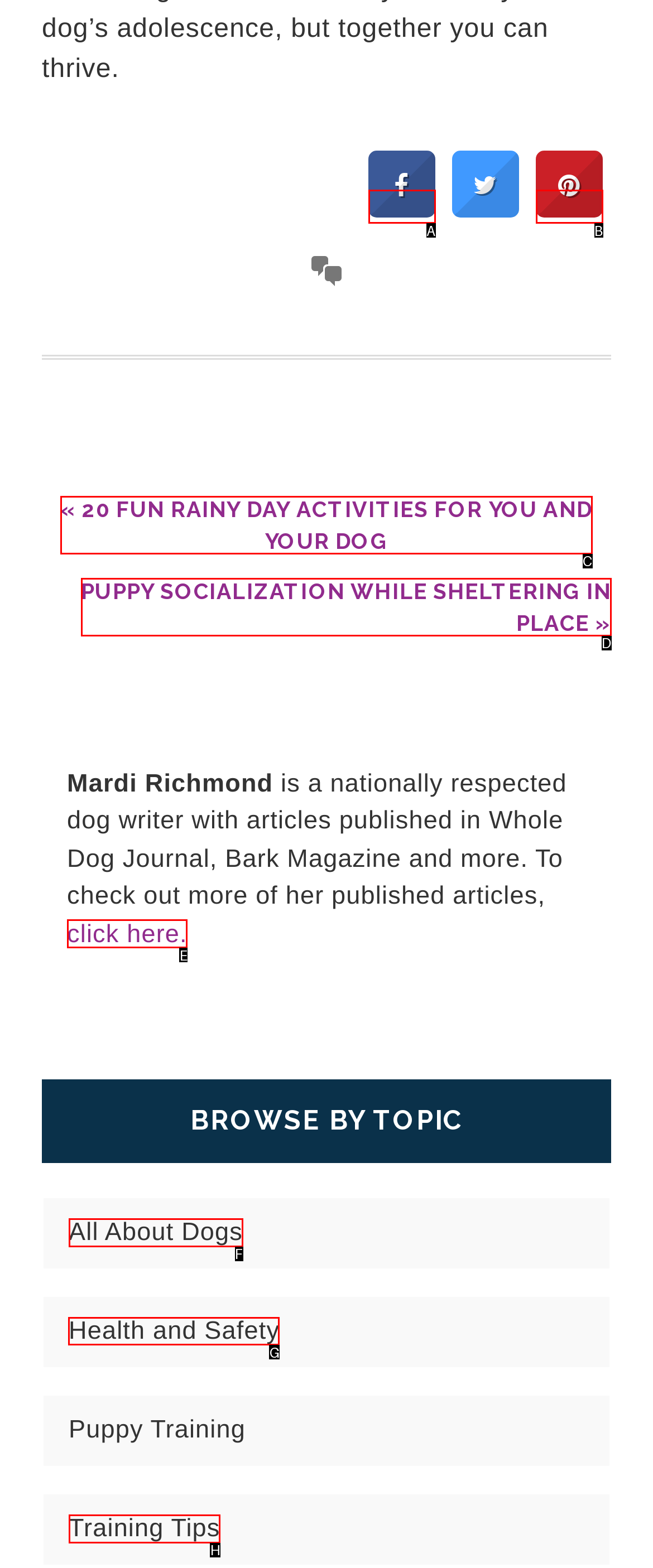Identify which lettered option completes the task: explore health and safety topics. Provide the letter of the correct choice.

G